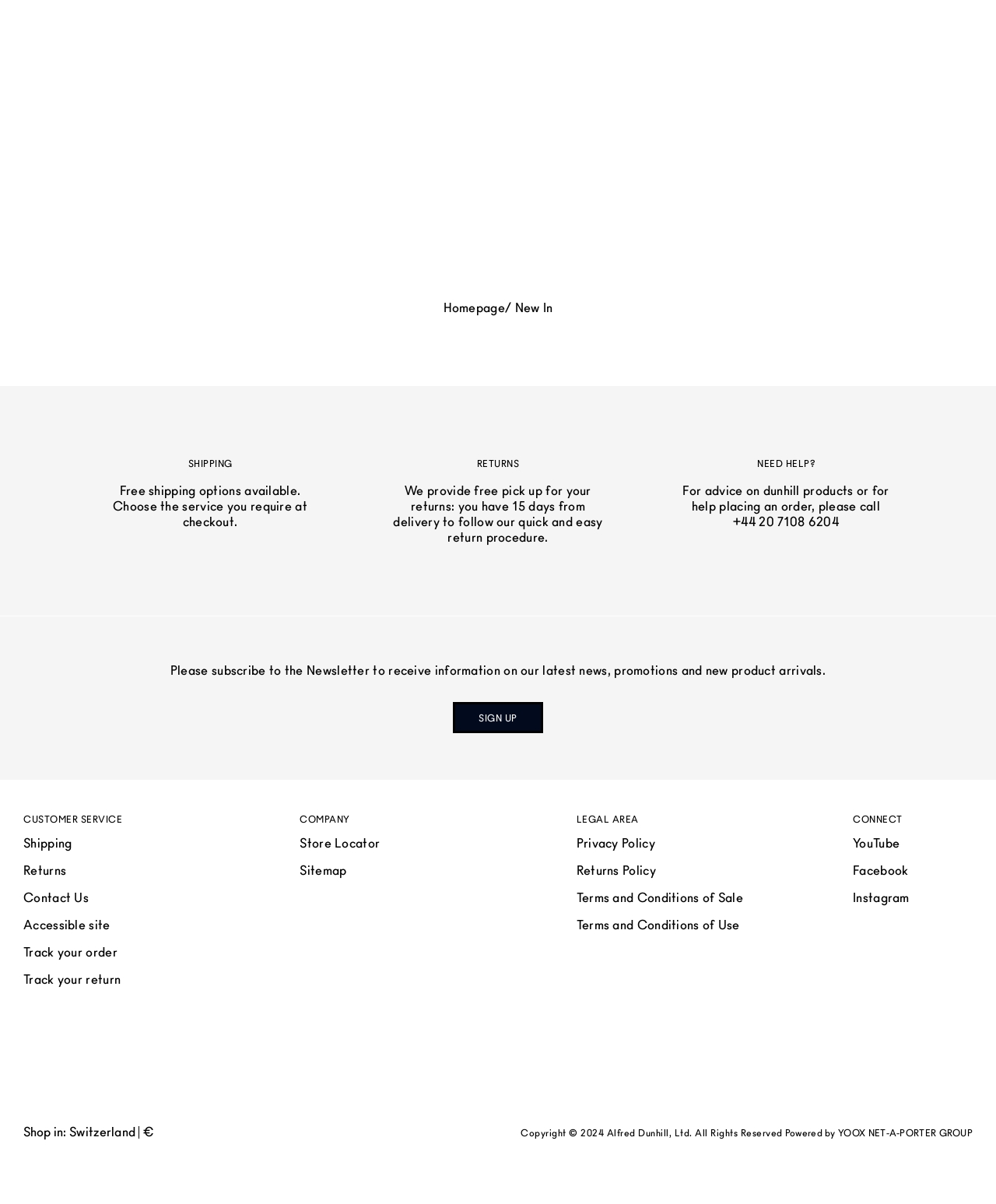What is the company's copyright information? Look at the image and give a one-word or short phrase answer.

Alfred Dunhill, Ltd. 2024